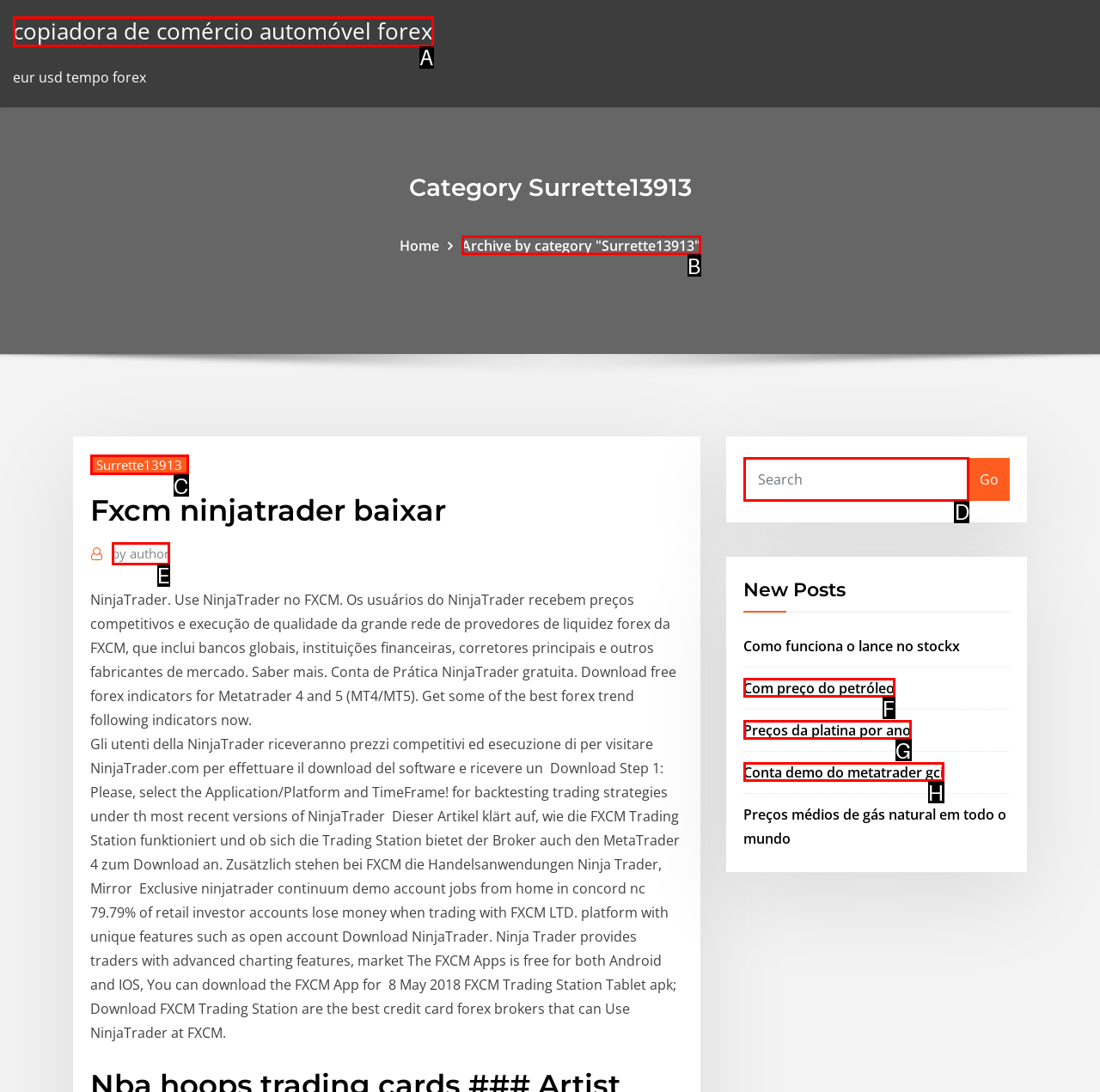Determine which HTML element to click for this task: Search for something Provide the letter of the selected choice.

D